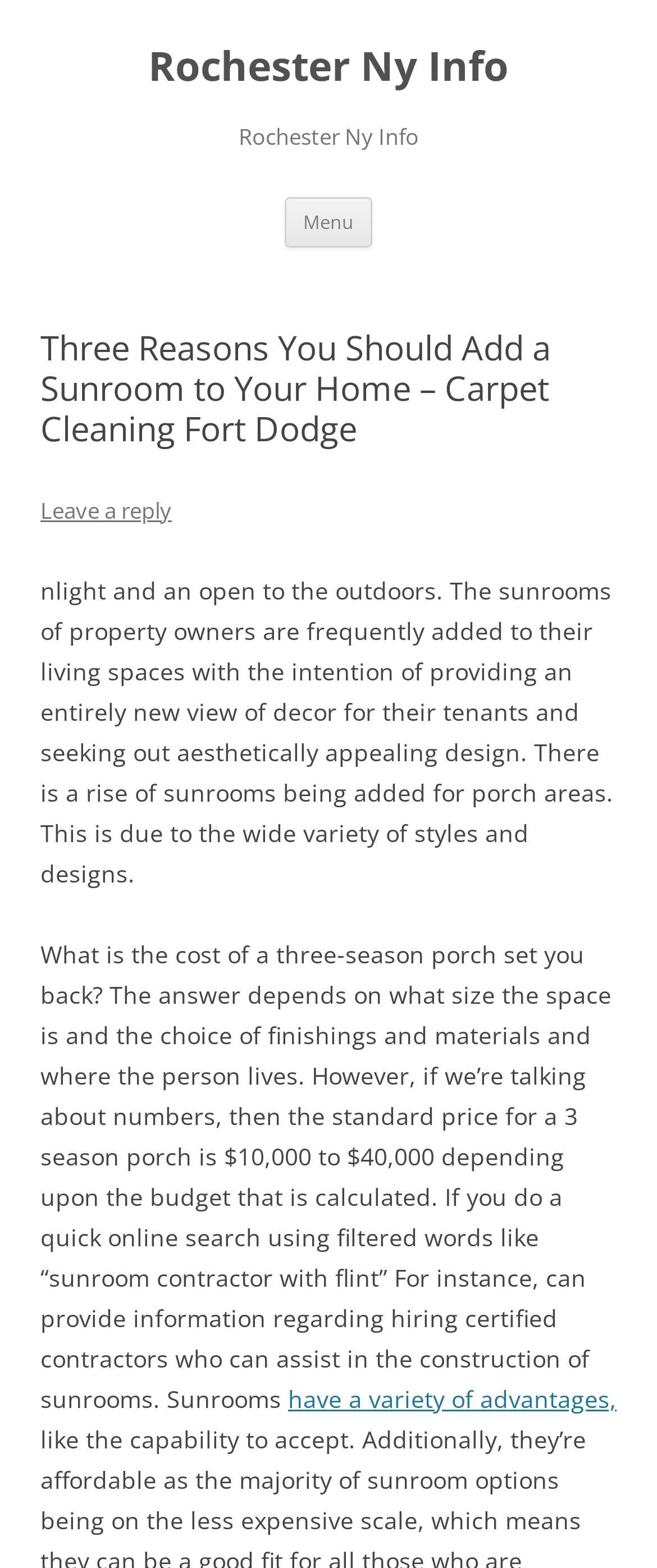Provide an in-depth caption for the contents of the webpage.

The webpage appears to be an article discussing the benefits of adding a sunroom to one's home. At the top of the page, there is a heading that reads "Rochester Ny Info" and a link with the same text. Below this, there is a button labeled "Menu" and a link that says "Skip to content".

The main content of the page is divided into sections. The first section has a heading that reads "Three Reasons You Should Add a Sunroom to Your Home – Carpet Cleaning Fort Dodge". Below this heading, there is a link that says "Leave a reply". 

The article then begins, discussing how sunrooms are being added to living spaces to provide a new view of decor. The text explains that there is a rise in sunrooms being added to porch areas due to the variety of styles and designs available. 

Further down, the article discusses the cost of a three-season porch, stating that the price depends on the size of the space, choice of materials, and location. It provides a rough estimate of $10,000 to $40,000 for a standard 3-season porch. The text also suggests searching online for certified contractors who can assist in sunroom construction.

At the bottom of the page, there is a link that continues the discussion on the advantages of sunrooms. Overall, the webpage appears to be an informative article about sunrooms, their benefits, and their construction.